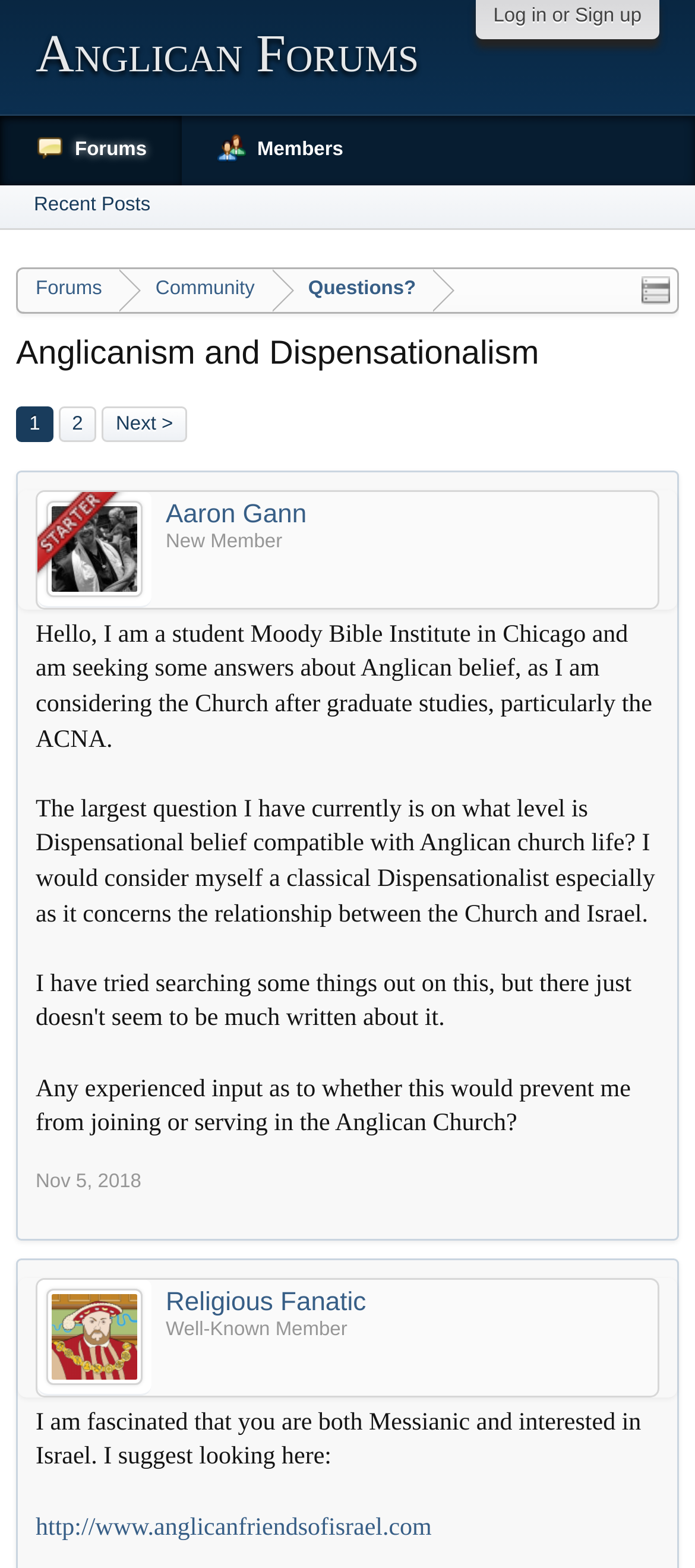Generate a comprehensive description of the webpage content.

This webpage appears to be a forum discussion on Anglicanism and Dispensationalism. At the top, there is a profile section with a username "anglican74" accompanied by a small image, and a heading that indicates the user's status as a "Well-Known Member" and their affiliation with the Anglican Church.

Below the profile section, there is a main article or post that spans most of the page. The post is divided into several sections, with quotes and responses from different users. The first section is a quote from a user named Aaron Gann, followed by a response from another user. The response is a lengthy text that explains the concept of Dispensationalism, its approach to biblical interpretation, and its view of God's work throughout history.

Further down, there are additional responses and quotes from users, including one from "anglican74" that lists reasons why the Church Universal has not adopted Dispensationalism. These reasons include the idea that God can change his mind and the lack of assurance about the future.

On the right side of the page, there are timestamps and links to specific posts, including one from November 6, 2018. There is also another profile section with a username "Rev2104" accompanied by a small image, and a heading that indicates the user's status as an "Active Member".

Overall, the webpage appears to be a discussion forum where users can share their thoughts and opinions on religious topics, with a focus on Anglicanism and Dispensationalism.